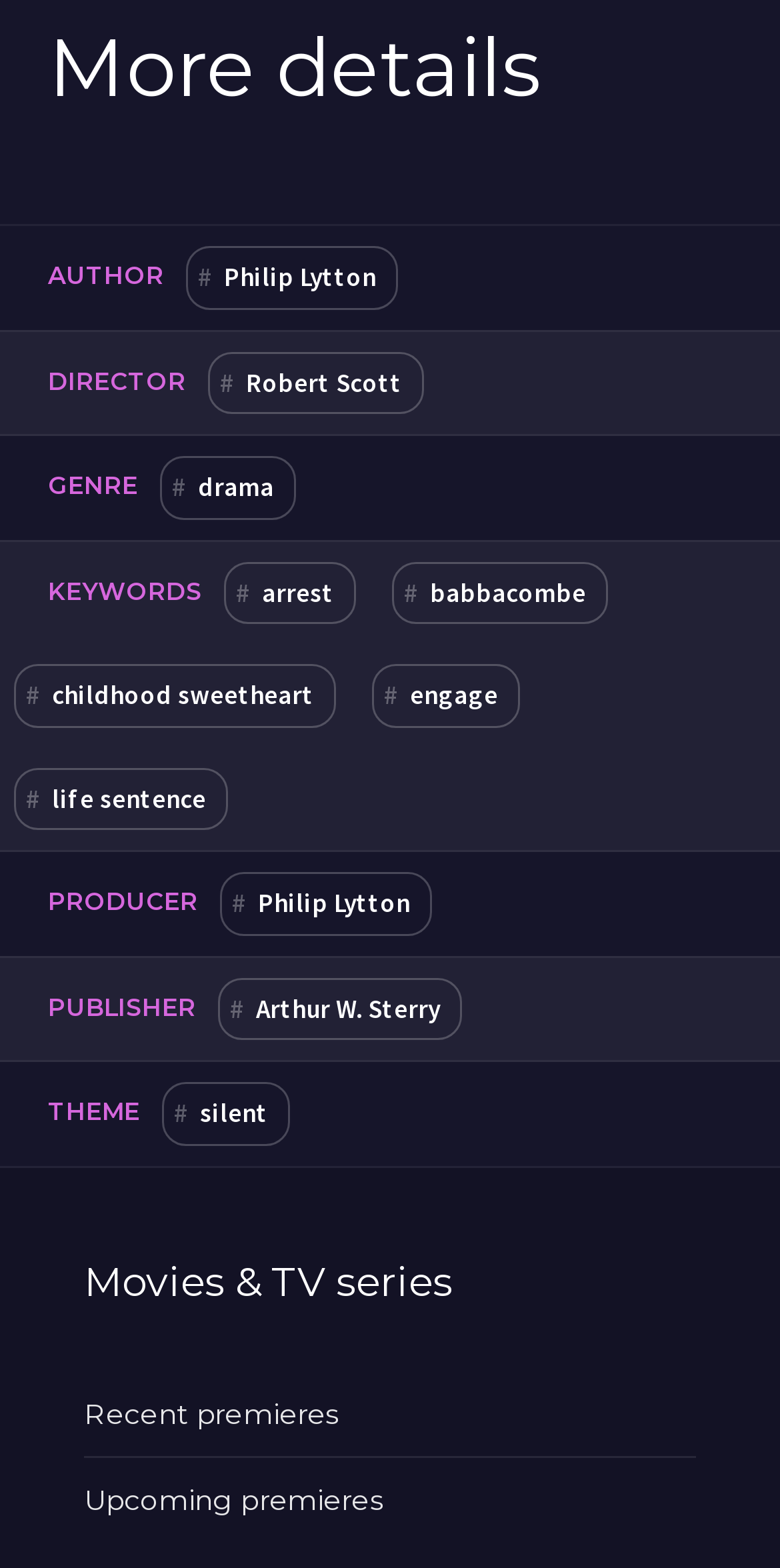What is the genre of the movie?
Answer the question with a single word or phrase, referring to the image.

drama